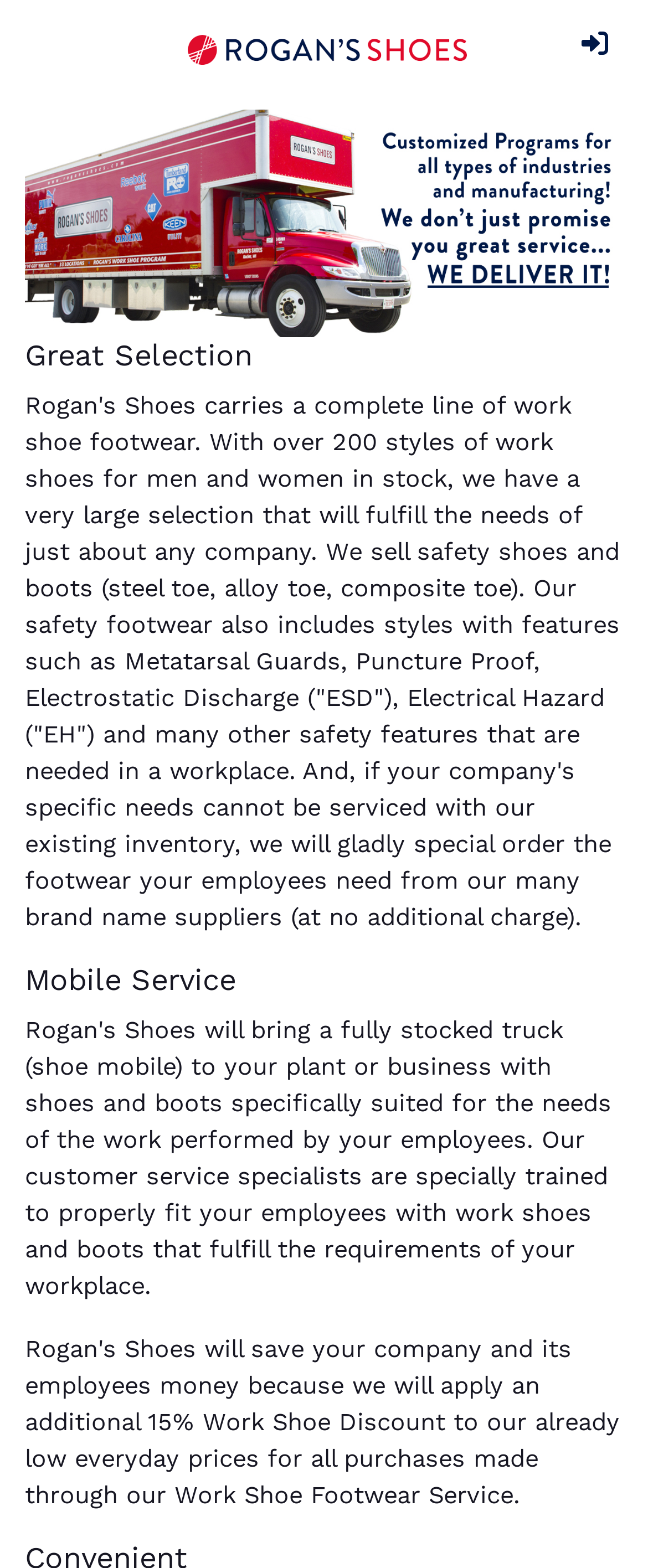Identify and provide the bounding box coordinates of the UI element described: "Login". The coordinates should be formatted as [left, top, right, bottom], with each number being a float between 0 and 1.

[0.877, 0.011, 0.969, 0.053]